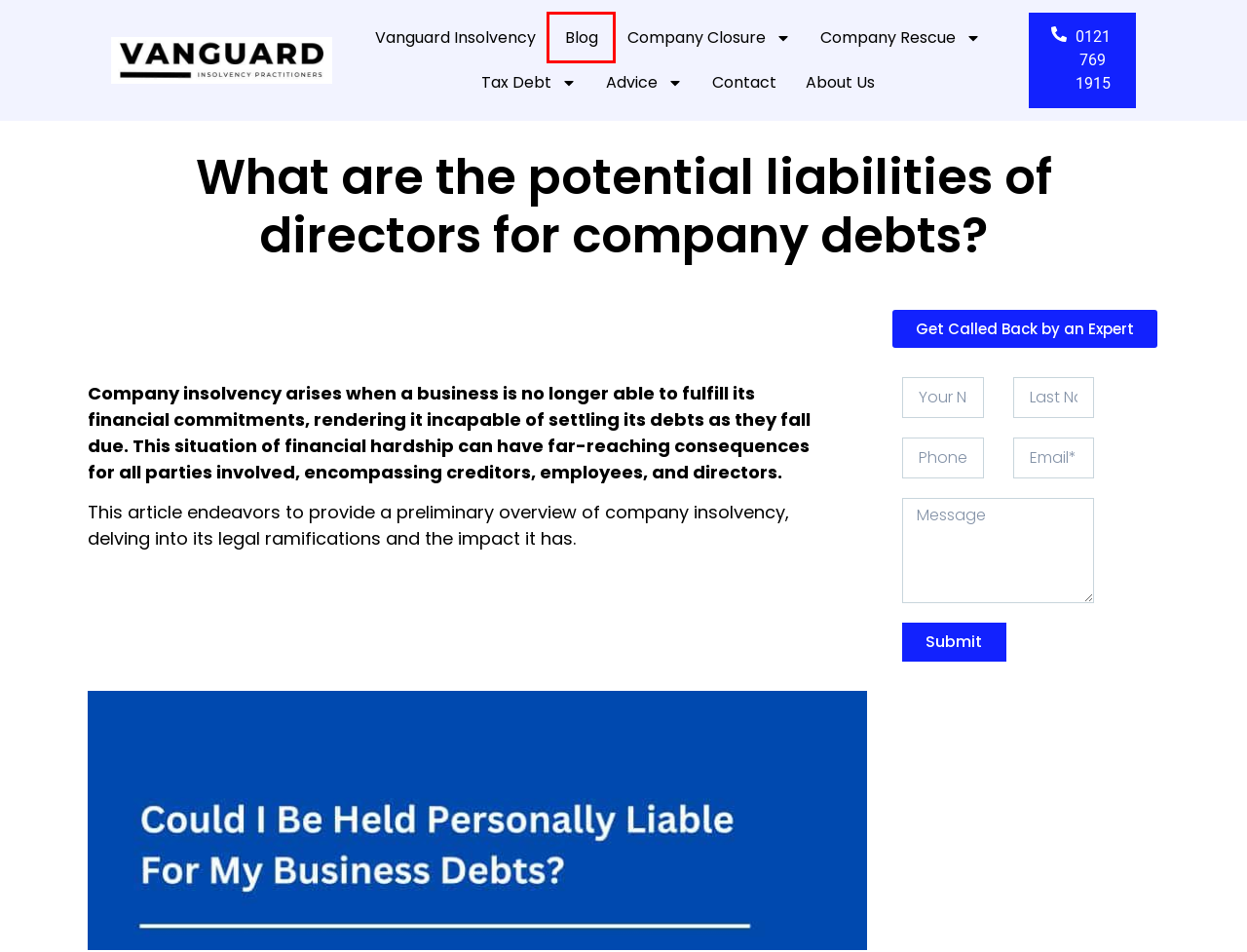A screenshot of a webpage is given, featuring a red bounding box around a UI element. Please choose the webpage description that best aligns with the new webpage after clicking the element in the bounding box. These are the descriptions:
A. Vanguard Insolvency Practitioners | Birmingham and across the UK
B. Company Rescue - Vanguard Insolvency
C. Company Closure - Vanguard Insolvency
D. Advice - Vanguard Insolvency
E. Terms and Conditions - Vanguard Insolvency
F. About Us - Vanguard Insolvency
G. Blog - Vanguard Insolvency
H. Tax Debt - Vanguard Insolvency

G